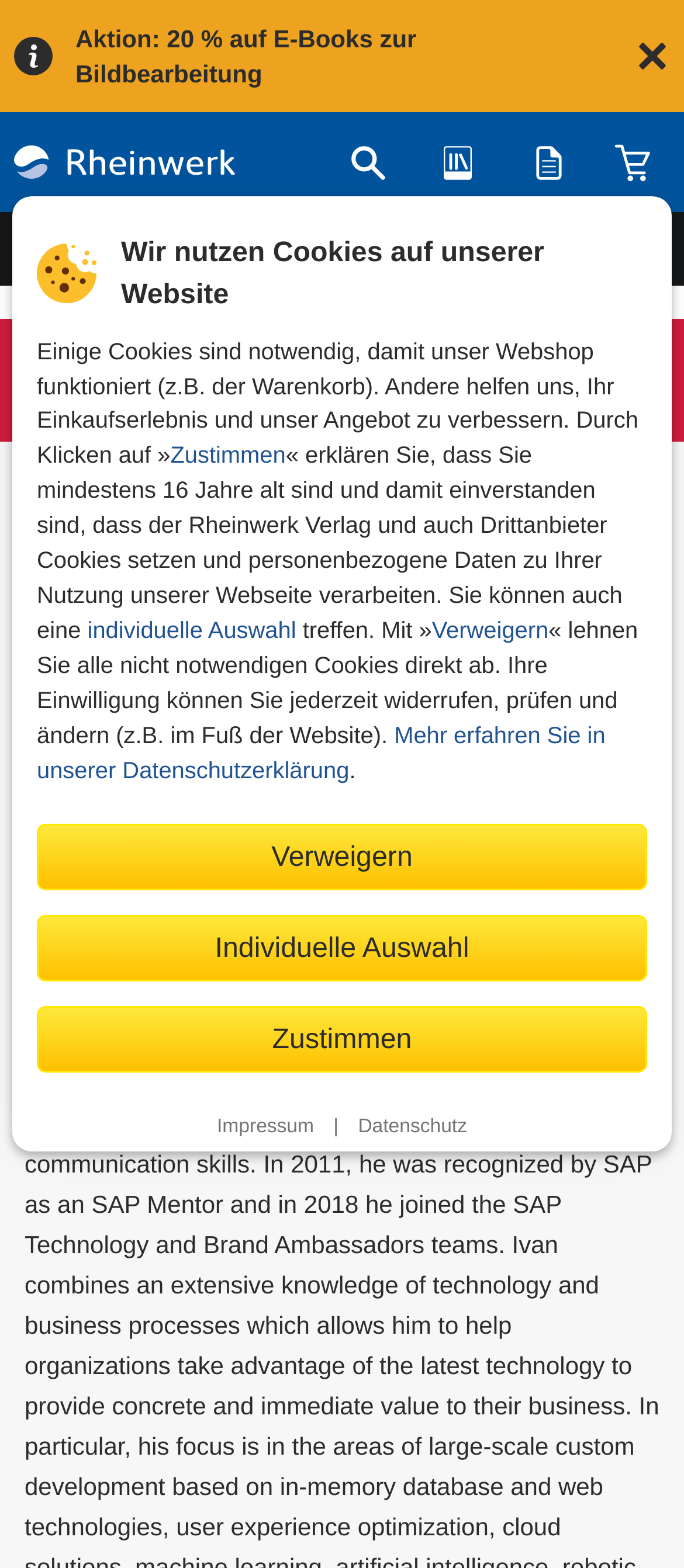Using the provided element description "Verweigern", determine the bounding box coordinates of the UI element.

[0.631, 0.394, 0.802, 0.41]